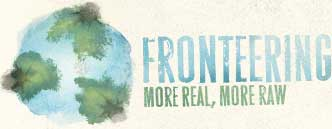Summarize the image with a detailed description that highlights all prominent details.

The image showcases a stylized globe painted in soft watercolors, symbolizing a connection to nature and the environment. It features lush green landmasses against a serene blue backdrop, encapsulating the spirit of adventure and exploration. To the right of the globe, the word "FRONTEERING" is displayed prominently in bold, modern lettering, with the tagline "MORE REAL, MORE RAW" positioned beneath it in a lighter font. This design reflects the ethos of Fronteering Travel Services Inc., emphasizing authentic and immersive travel experiences. The artistic element and compelling typography aim to inspire travelers to engage deeply with the world around them.